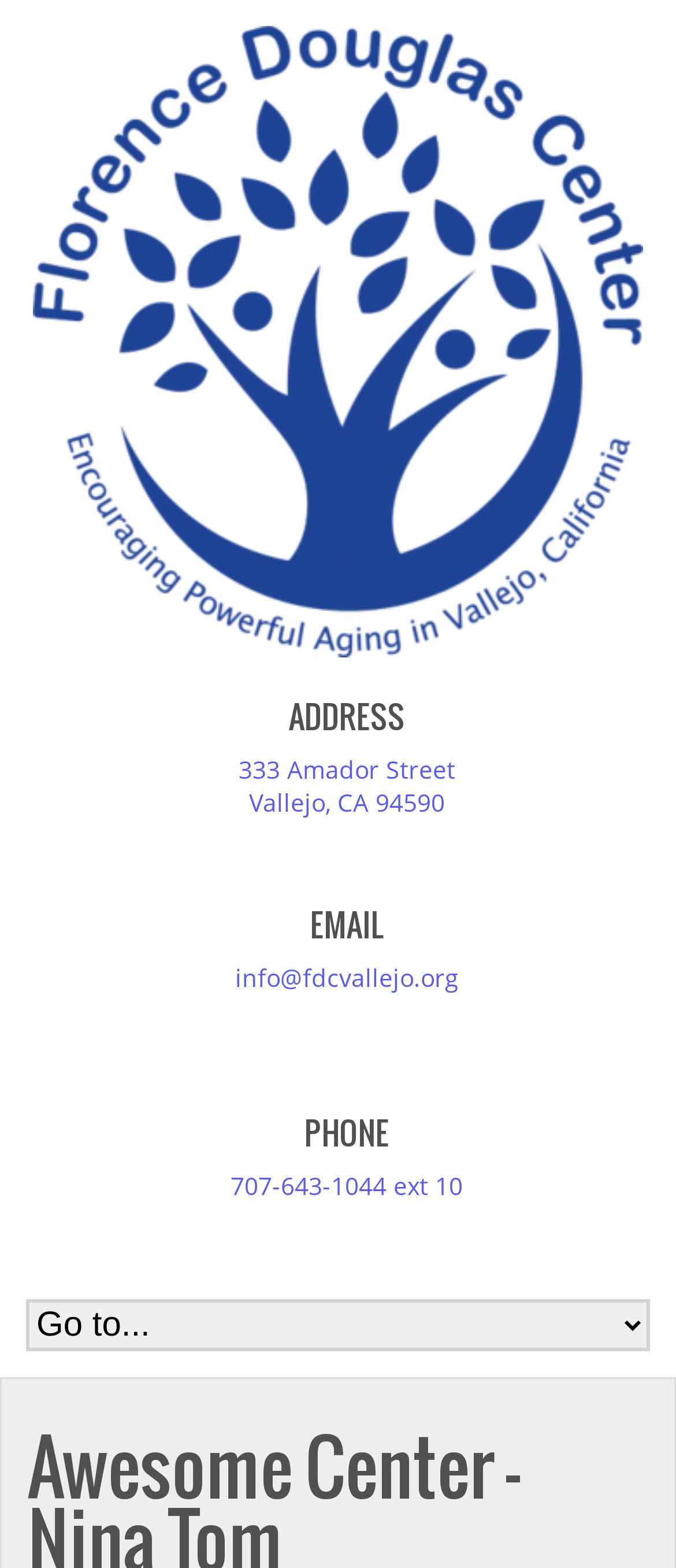Identify the main heading from the webpage and provide its text content.

Awesome Center – Nina Tom